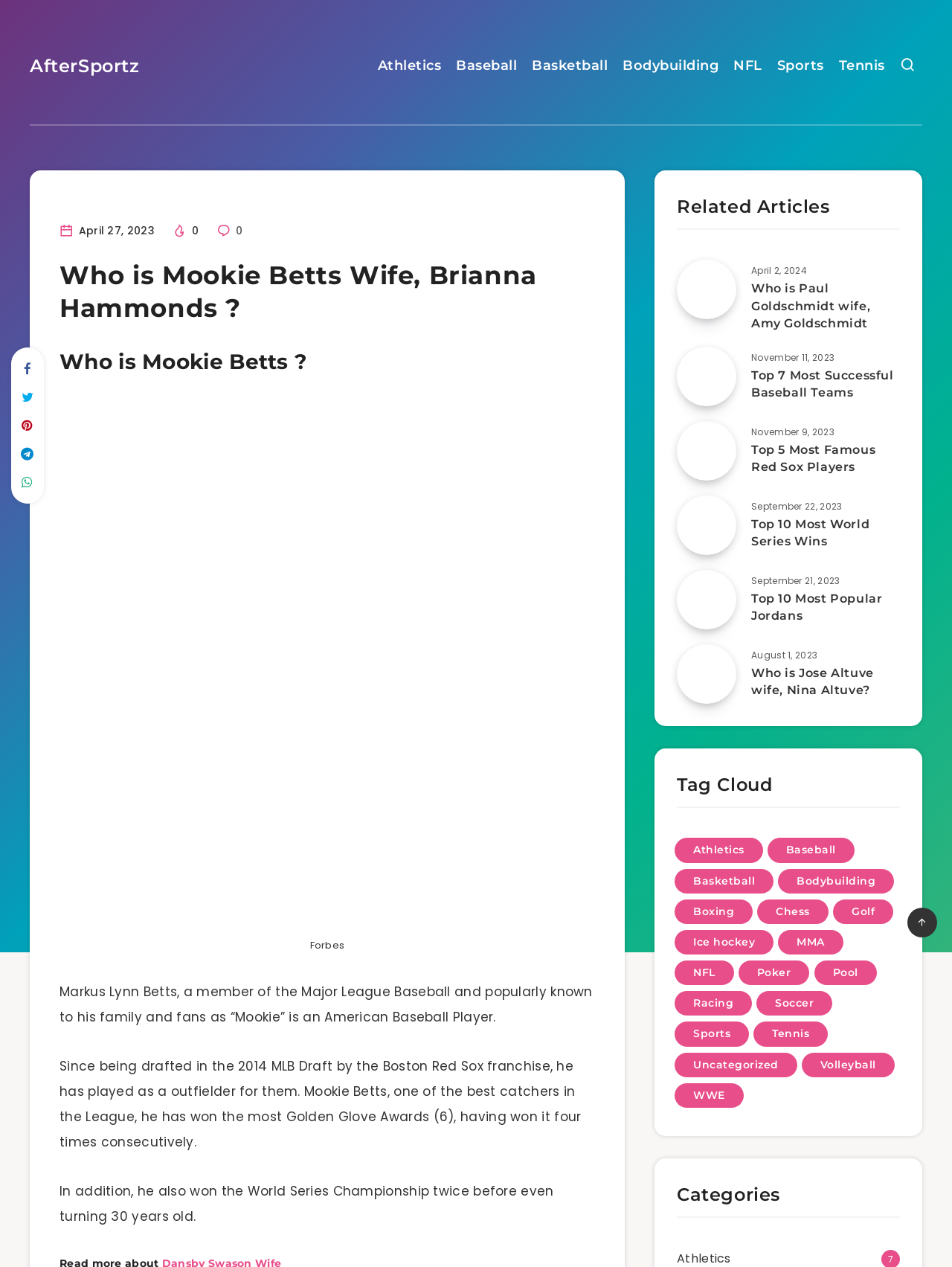What is the date of the article 'Who is Paul Goldschmidt wife, Amy Goldschmidt'?
Look at the screenshot and respond with a single word or phrase.

April 2, 2024